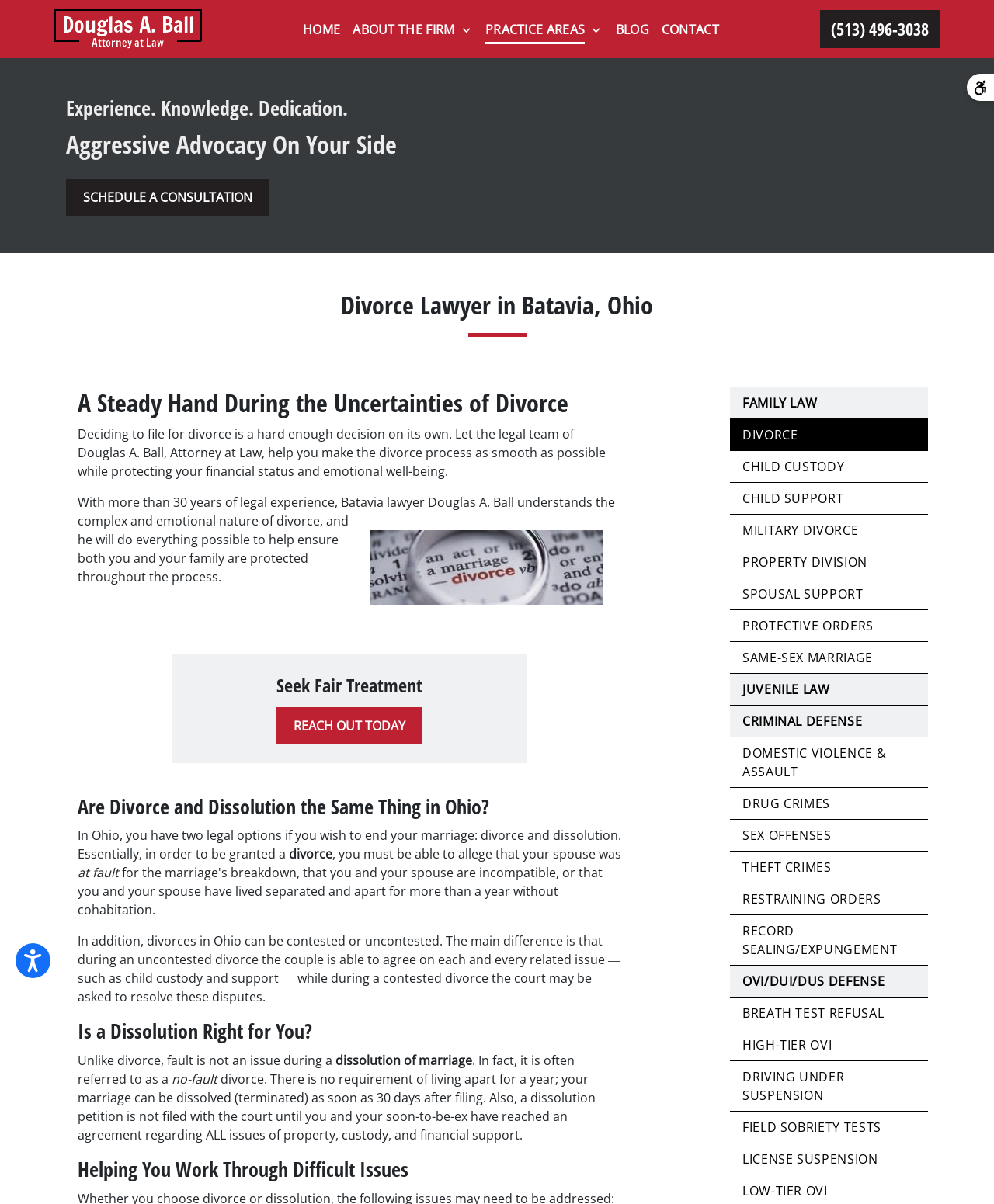Identify and provide the text of the main header on the webpage.

Divorce Lawyer in Batavia, Ohio